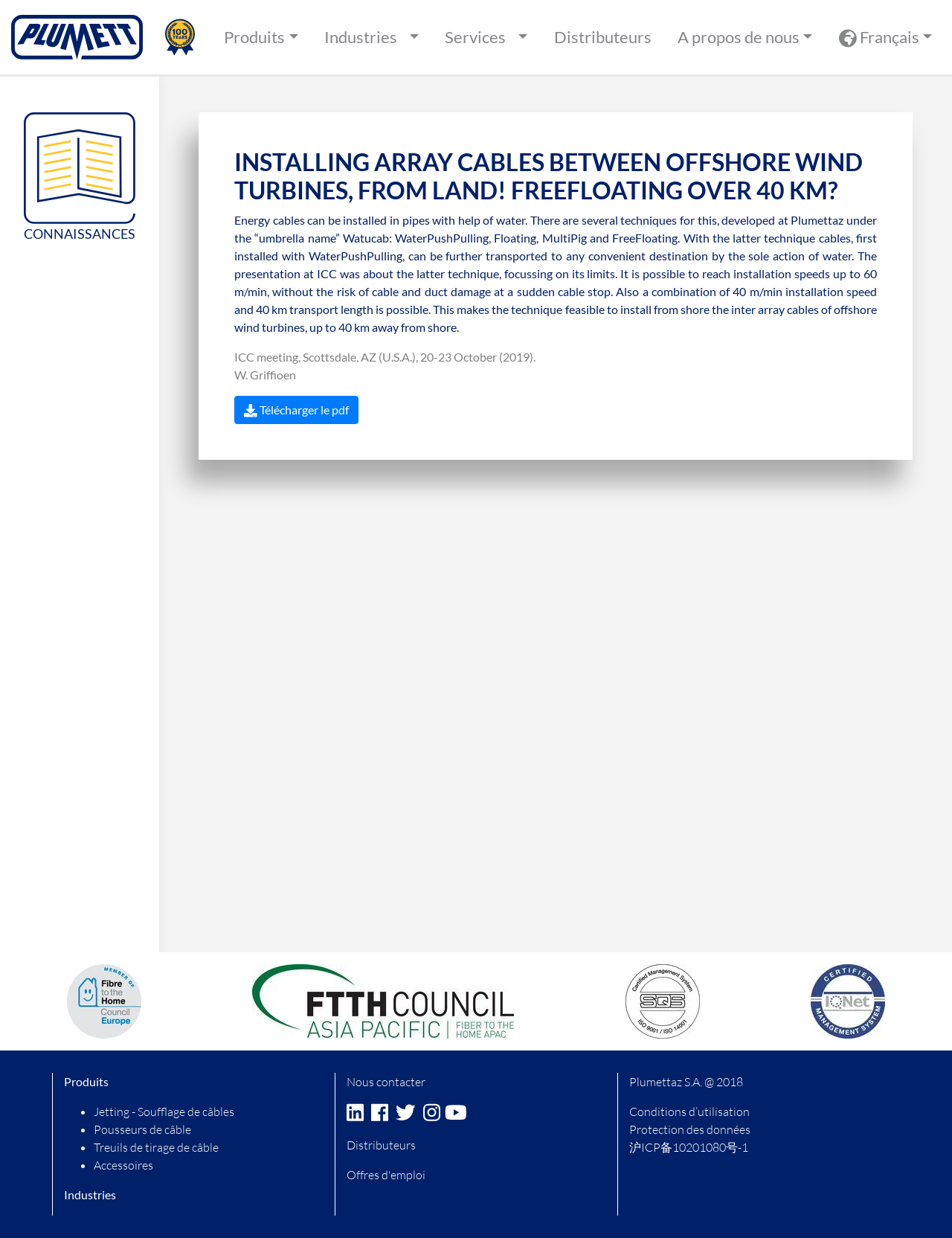Pinpoint the bounding box coordinates of the clickable element needed to complete the instruction: "Click the Plumett logo". The coordinates should be provided as four float numbers between 0 and 1: [left, top, right, bottom].

[0.0, 0.0, 0.162, 0.062]